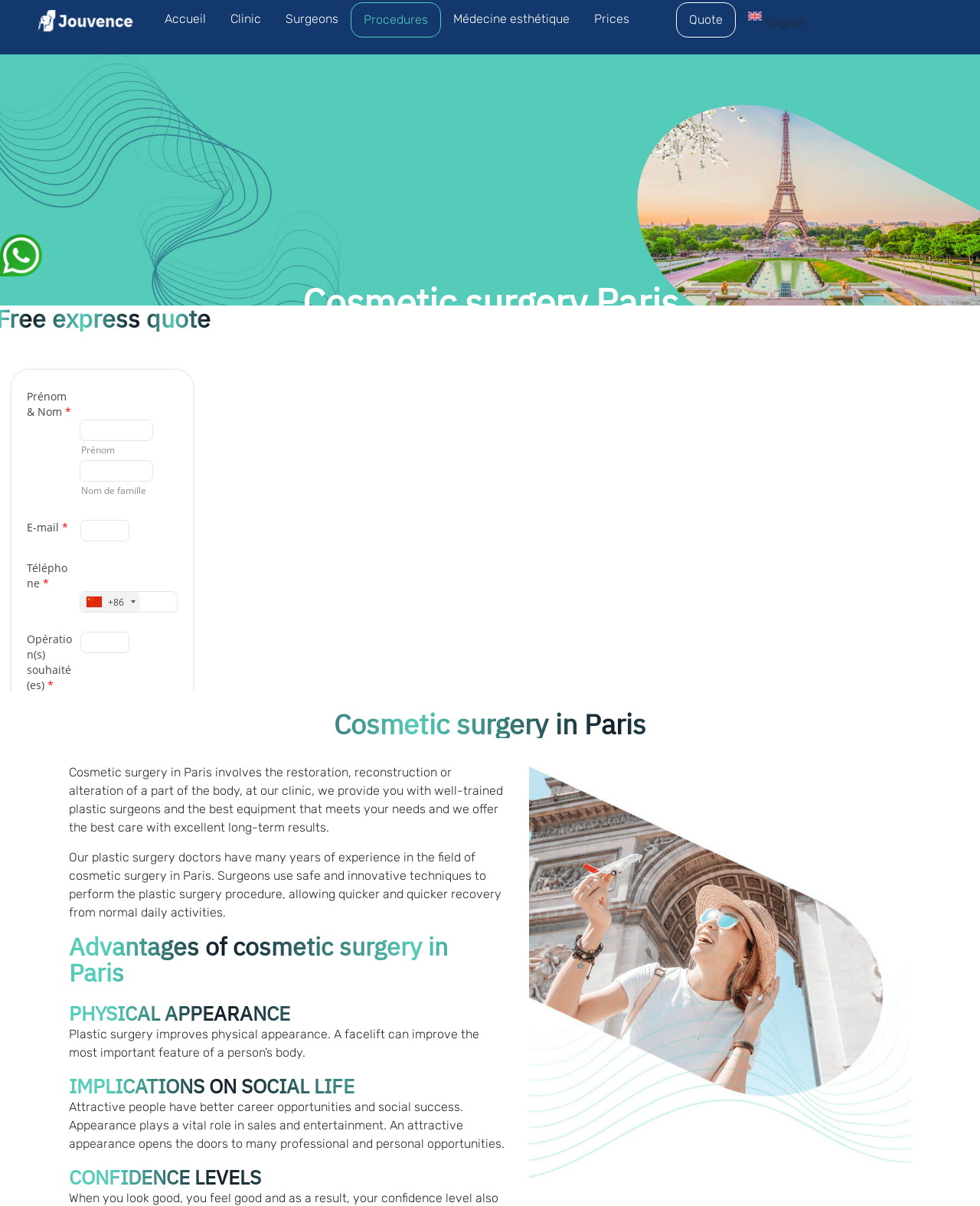Examine the image and give a thorough answer to the following question:
What is the main focus of the webpage?

The main focus of the webpage is cosmetic surgery in Paris, which is evident from the header 'Cosmetic surgery Paris' and the detailed descriptions of the procedures and benefits of cosmetic surgery in Paris.